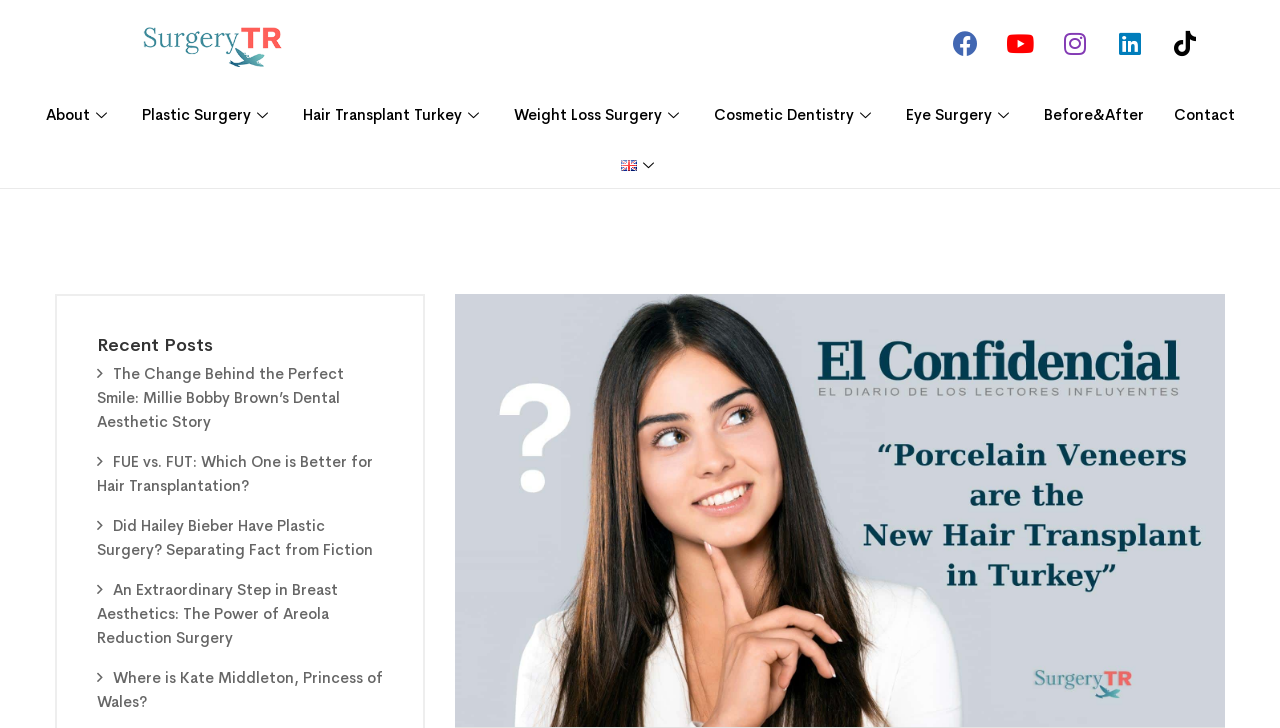Identify and provide the bounding box for the element described by: "Weight Loss Surgery".

[0.389, 0.12, 0.546, 0.197]